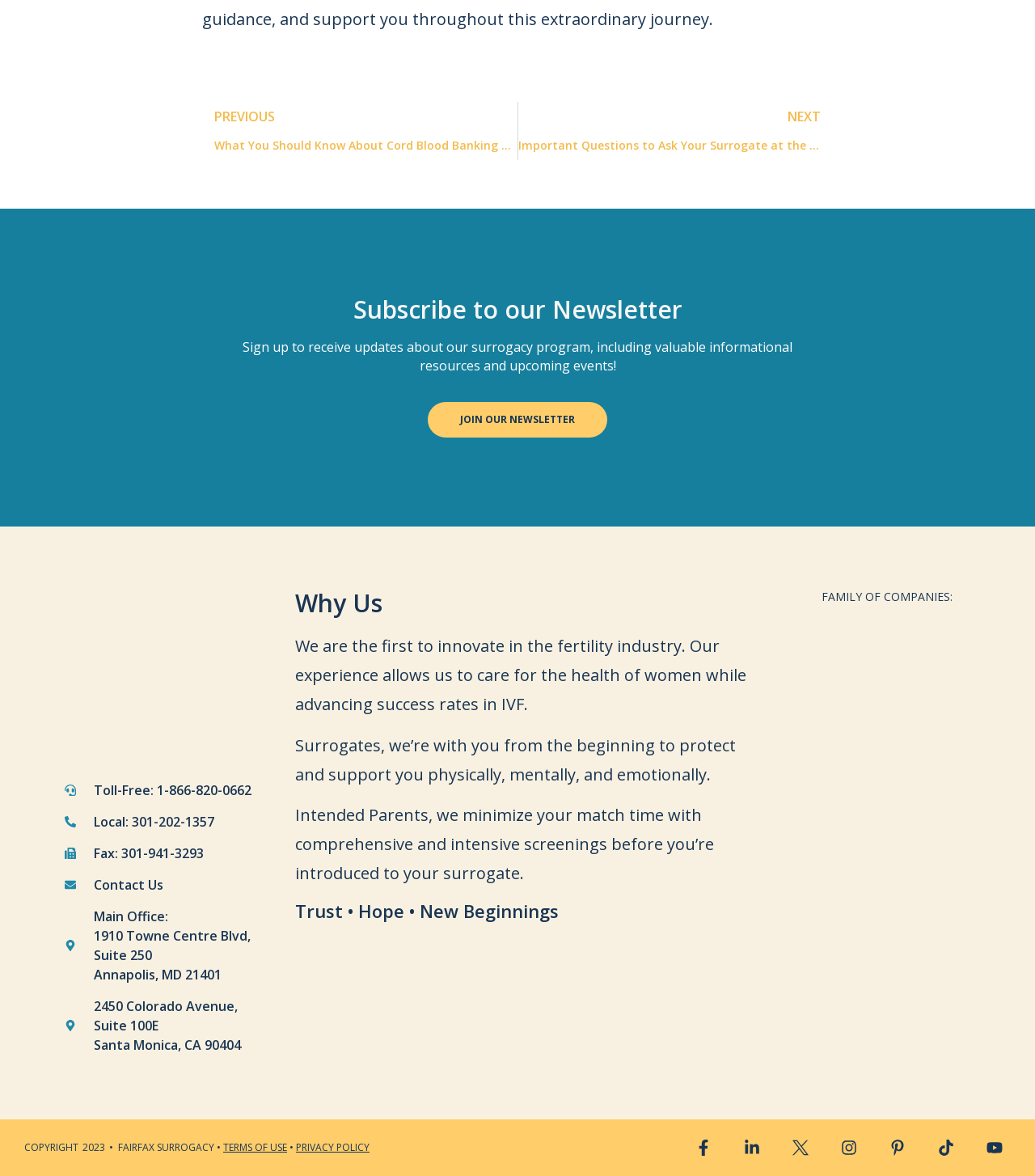Can you find the bounding box coordinates for the element that needs to be clicked to execute this instruction: "Learn more about Fairfax Eggbank"? The coordinates should be given as four float numbers between 0 and 1, i.e., [left, top, right, bottom].

[0.794, 0.526, 0.911, 0.566]